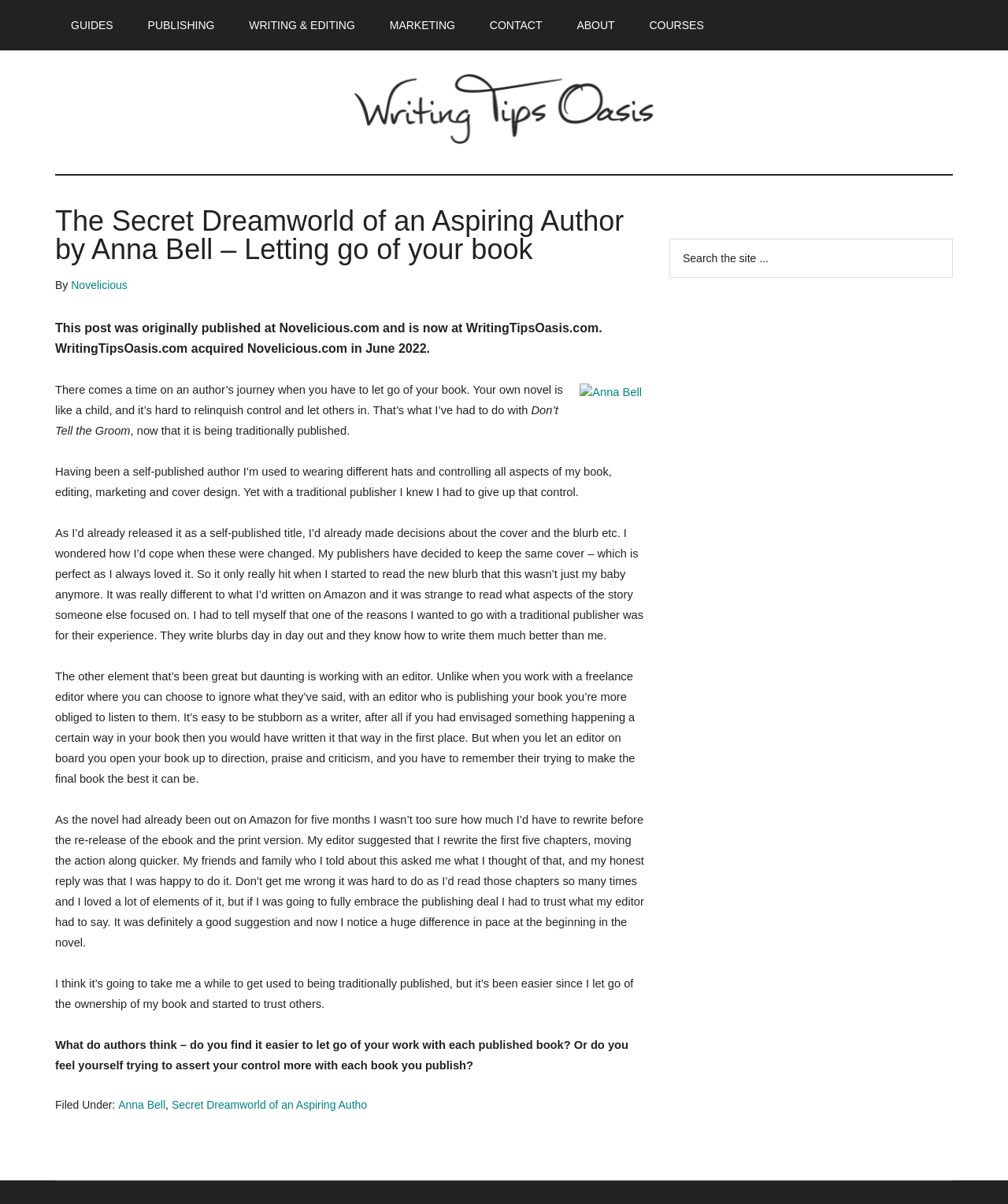Find and specify the bounding box coordinates that correspond to the clickable region for the instruction: "Click on the 'CONTACT' link".

[0.47, 0.0, 0.554, 0.042]